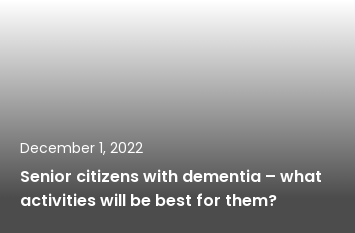Give a thorough explanation of the image.

The image features a title and date related to content addressing the needs of senior citizens suffering from dementia. It highlights the article titled "Senior citizens with dementia – what activities will be best for them?" which aims to provide insights and suggestions for engaging activities tailored for this population. The date displayed, December 1, 2022, indicates when the information was published, serving to contextualize the relevance and currency of the advice given. This resource is likely intended for caregivers, family members, or professionals seeking to improve the quality of life for seniors with dementia through meaningful engagement.